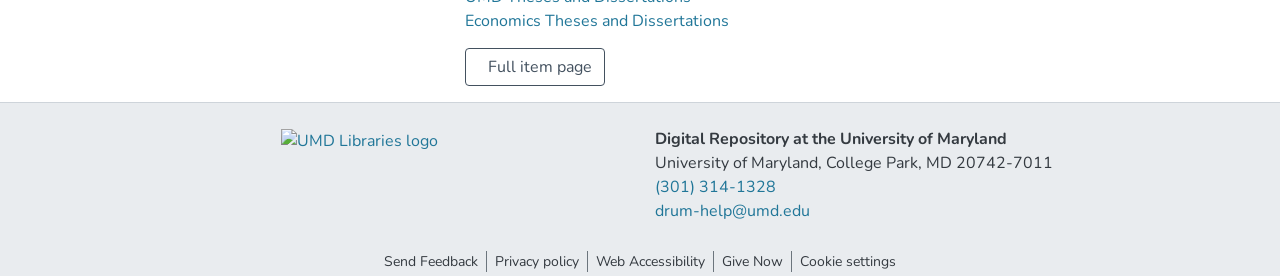Determine the coordinates of the bounding box that should be clicked to complete the instruction: "View Economics Theses and Dissertations". The coordinates should be represented by four float numbers between 0 and 1: [left, top, right, bottom].

[0.363, 0.038, 0.57, 0.117]